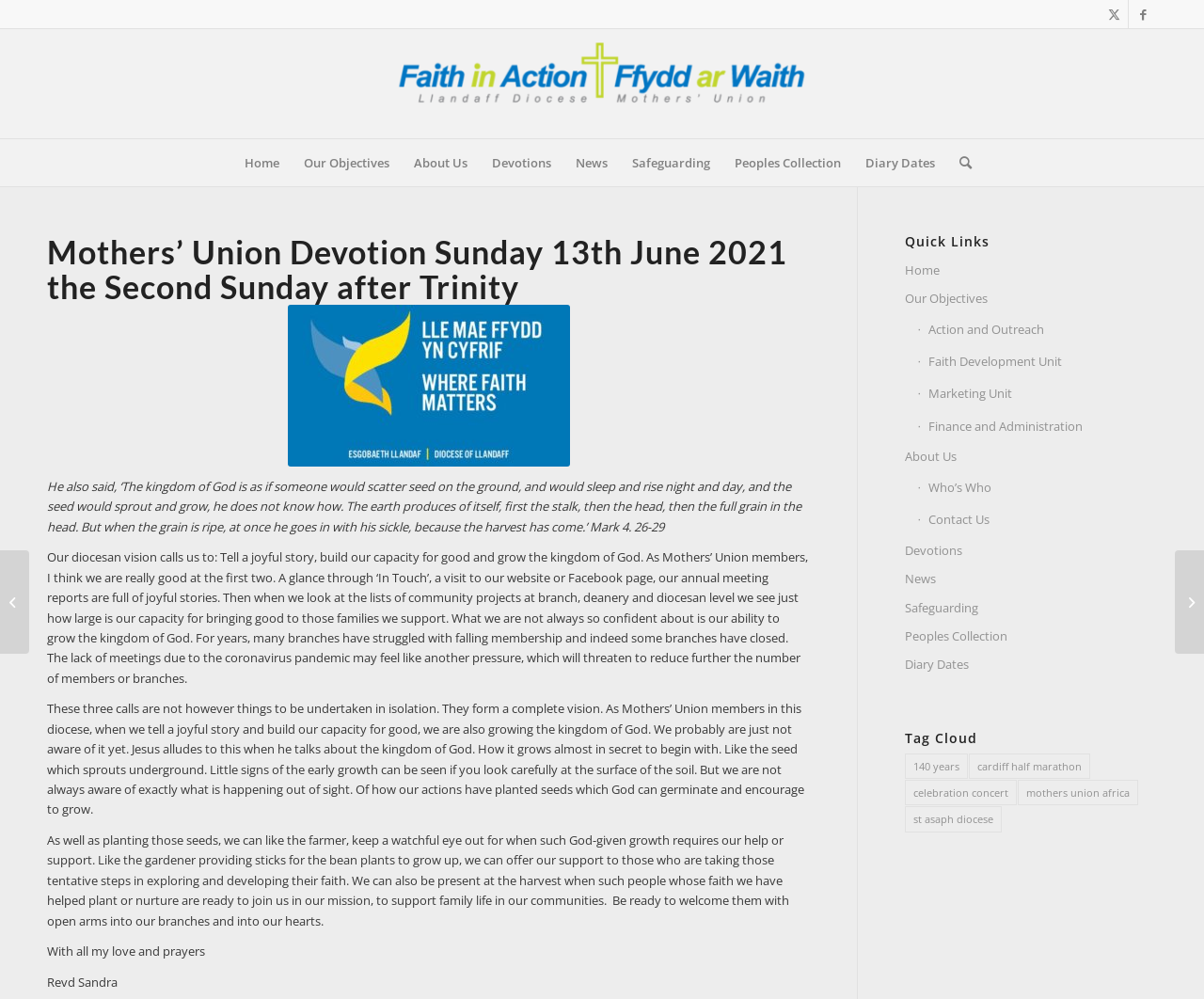What is the theme of the devotions?
Please use the image to provide an in-depth answer to the question.

The theme of the devotions can be inferred from the quotes from Mark 4. 26-29 and the mention of 'growing the kingdom of God' in the text, which suggests a Christian theme.